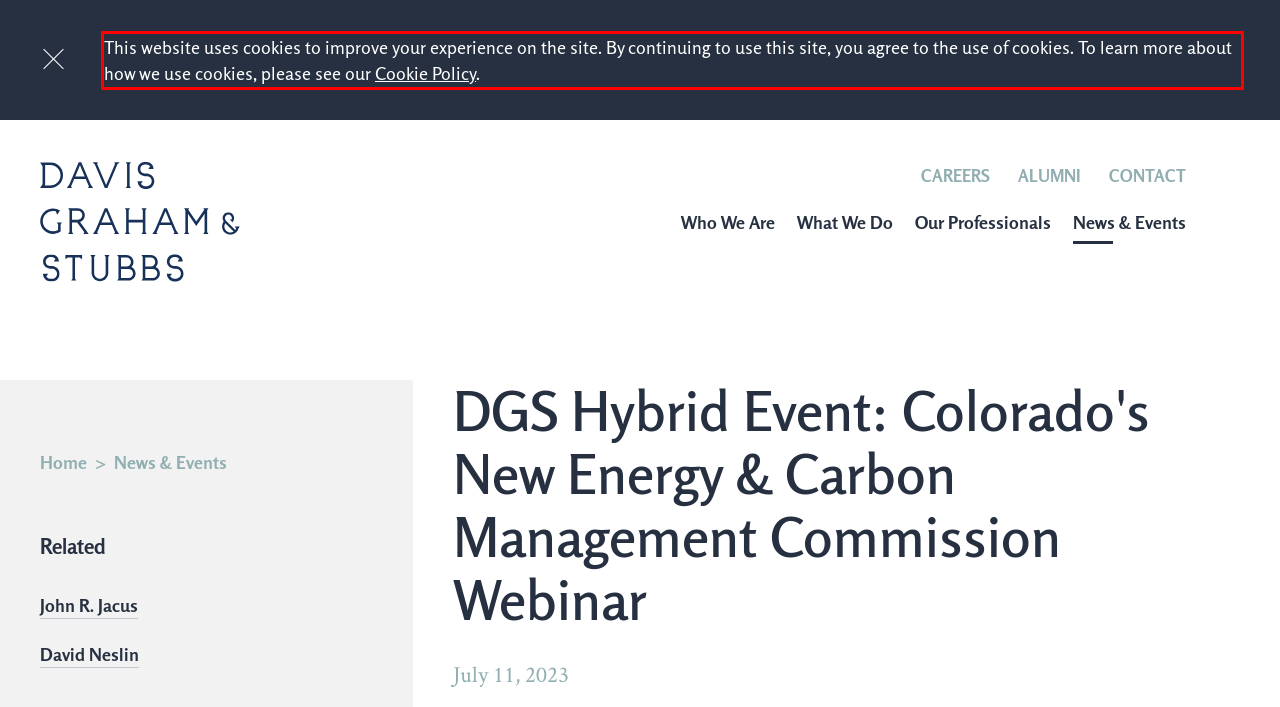Look at the provided screenshot of the webpage and perform OCR on the text within the red bounding box.

This website uses cookies to improve your experience on the site. By continuing to use this site, you agree to the use of cookies. To learn more about how we use cookies, please see our Cookie Policy.